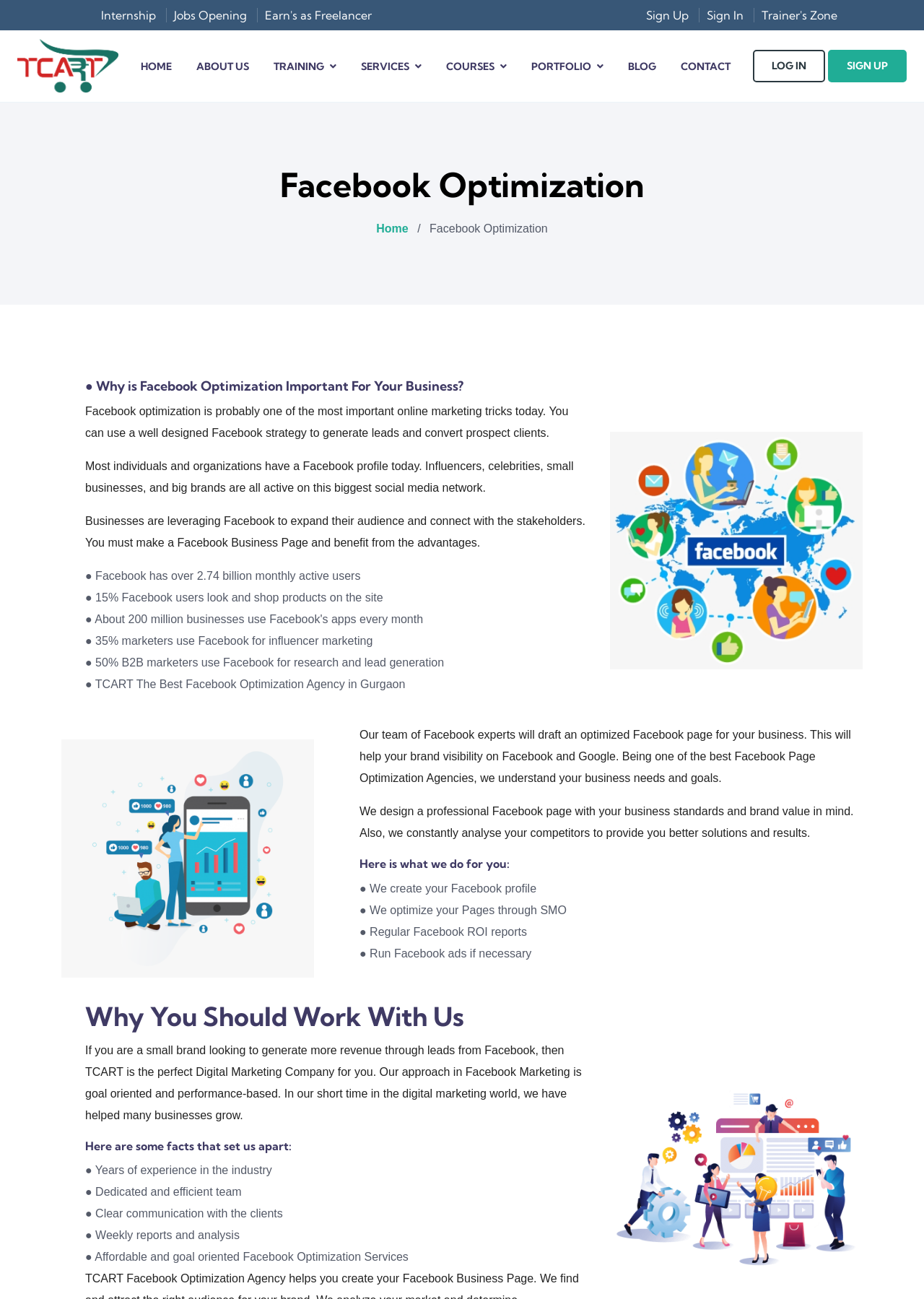Indicate the bounding box coordinates of the element that must be clicked to execute the instruction: "Click on Internship". The coordinates should be given as four float numbers between 0 and 1, i.e., [left, top, right, bottom].

[0.102, 0.006, 0.169, 0.017]